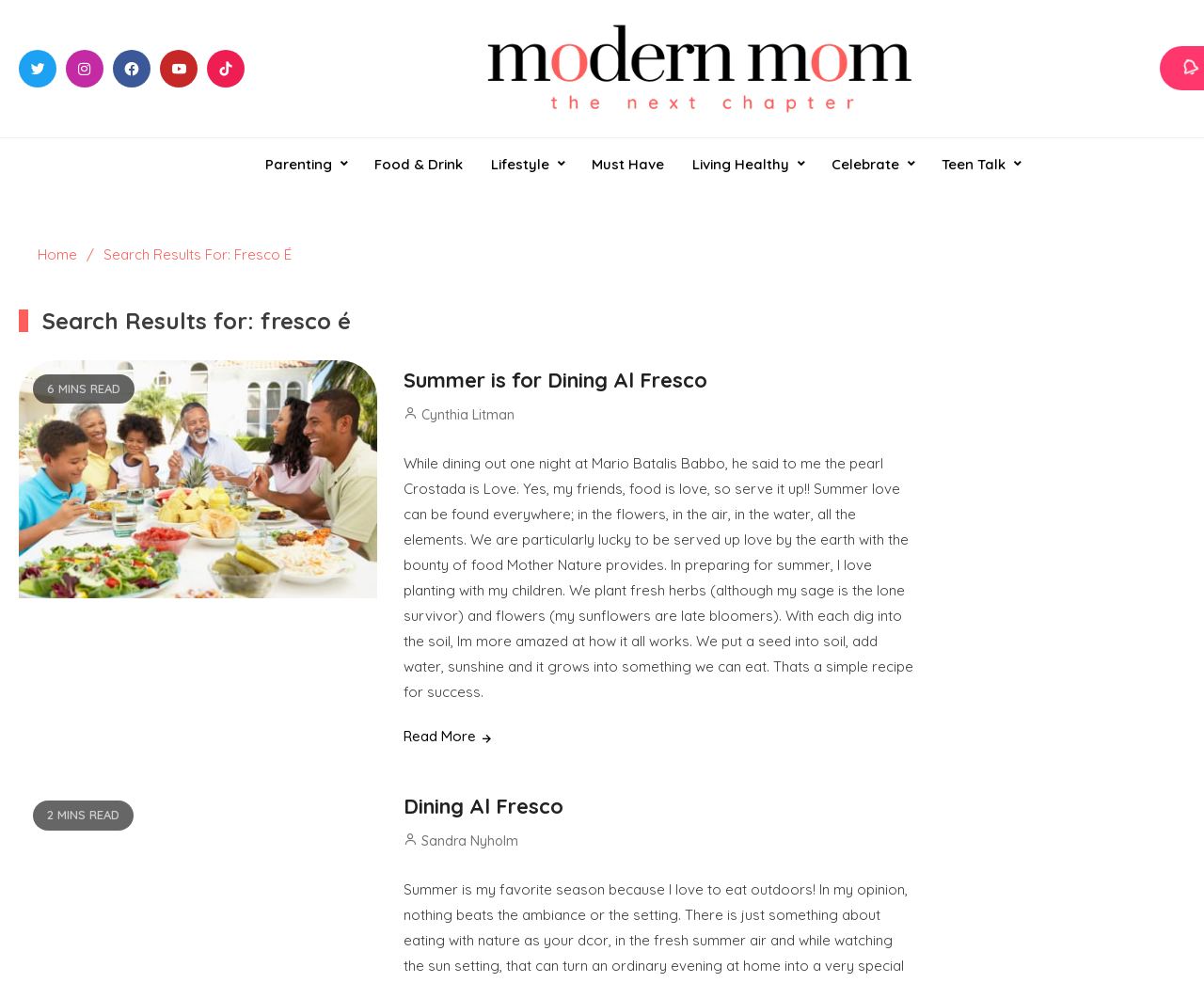Who wrote the second article?
Analyze the image and provide a thorough answer to the question.

The author of the second article can be determined by looking at the link element with the text 'Sandra Nyholm' below the heading element with the text 'Dining Al Fresco', which is likely the author's name.